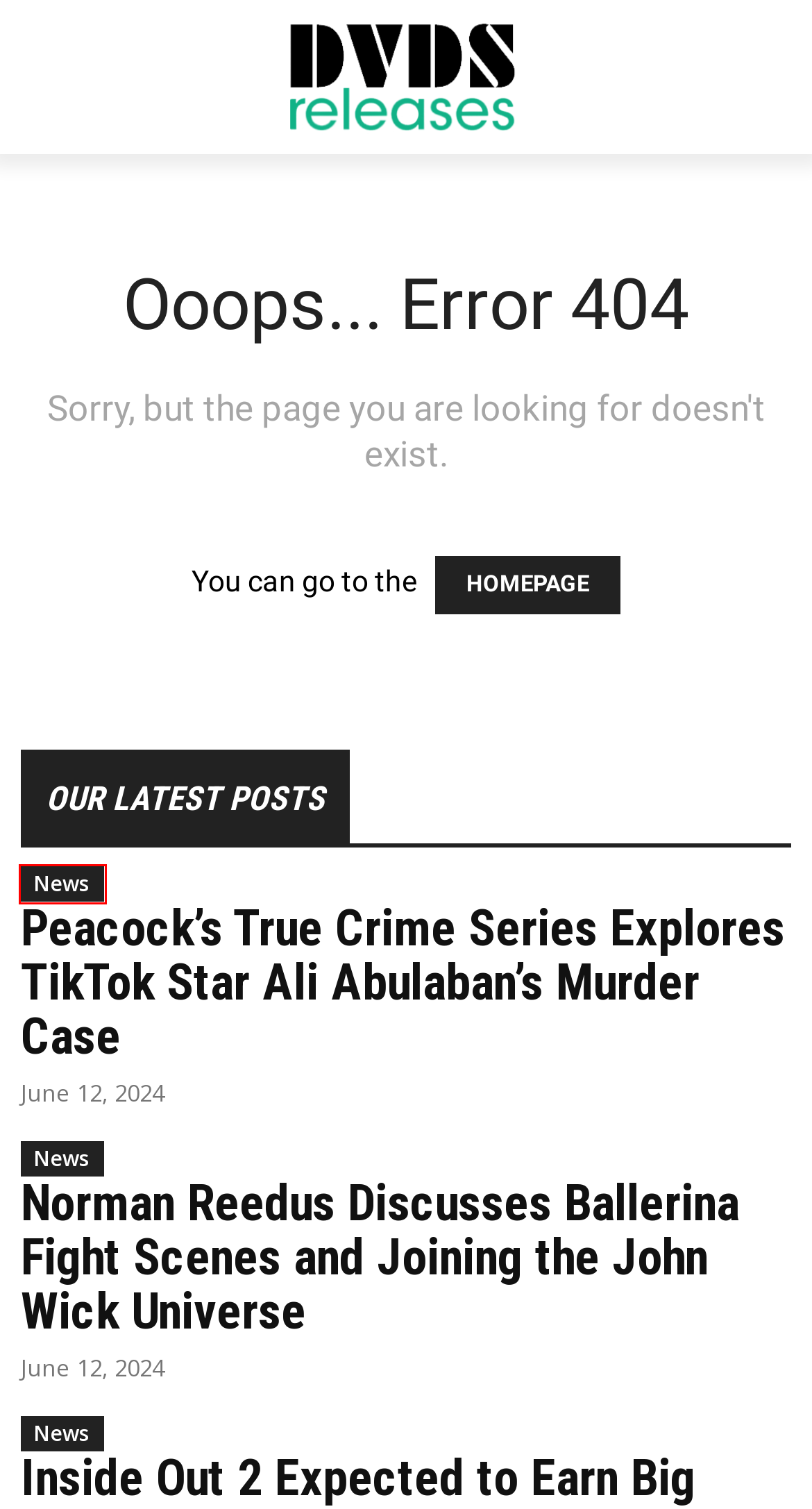You are provided with a screenshot of a webpage highlighting a UI element with a red bounding box. Choose the most suitable webpage description that matches the new page after clicking the element in the bounding box. Here are the candidates:
A. Lists
B. DVDs Releases: Dates For New, Upcoming & Recent DVDs
C. Peacock's True Crime Series Explores TikTok Star Ali Abulaban's Murder Case | DVDsReleases
D. News
E. About | DVDsReleases
F. Josh Gad Teases Spaceballs 2: Is the Sequel Finally Happening? | DVDsReleases
G. Norman Reedus Discusses Ballerina Fight Scenes and Joining the John Wick Universe | DVDsReleases
H. 11 Best Documentary Series on Amazon Prime in 2023

D